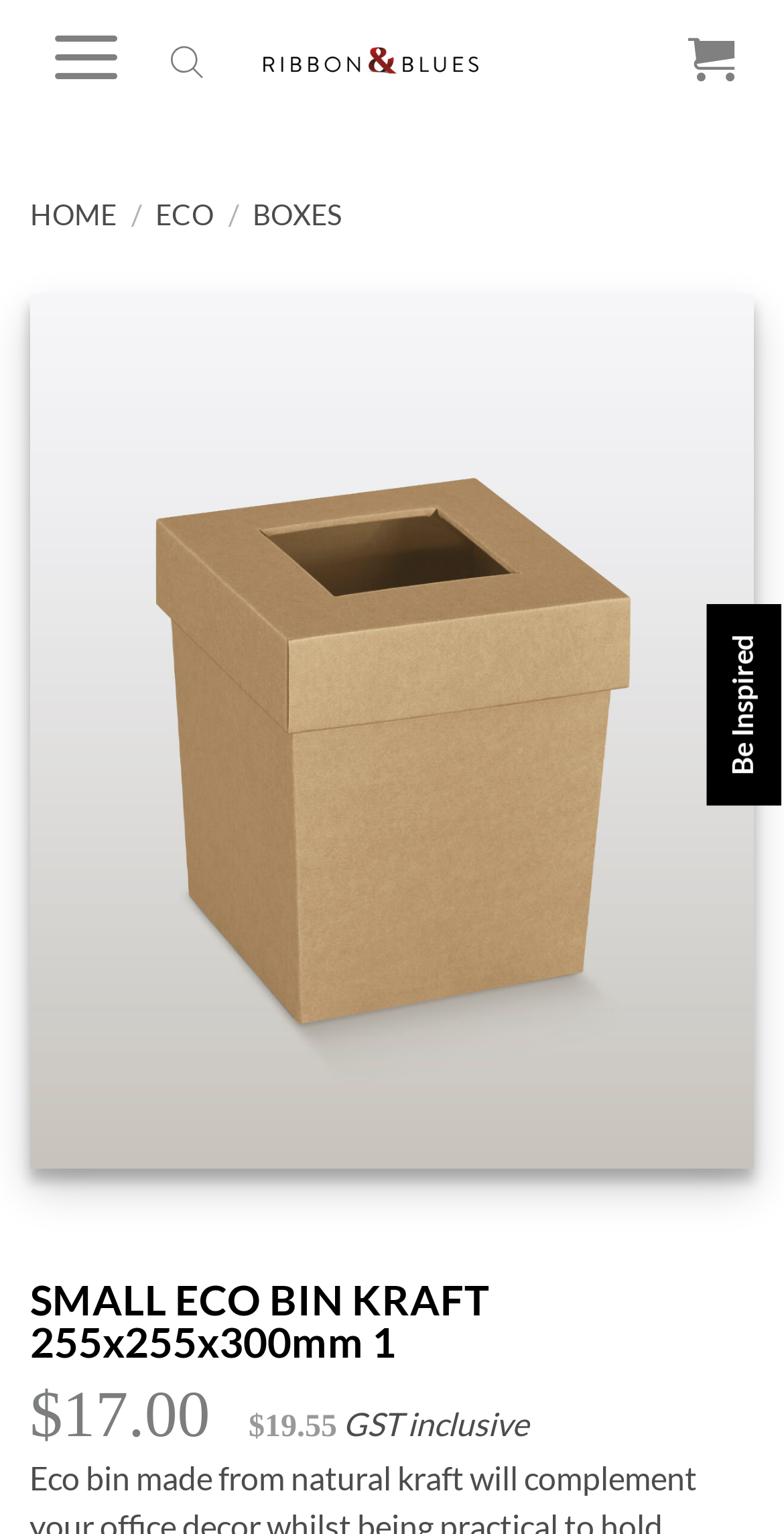How much does the product cost?
Please give a detailed answer to the question using the information shown in the image.

The price of the product can be found next to the dollar sign in the static text element '$17.00' which is located below the product heading.